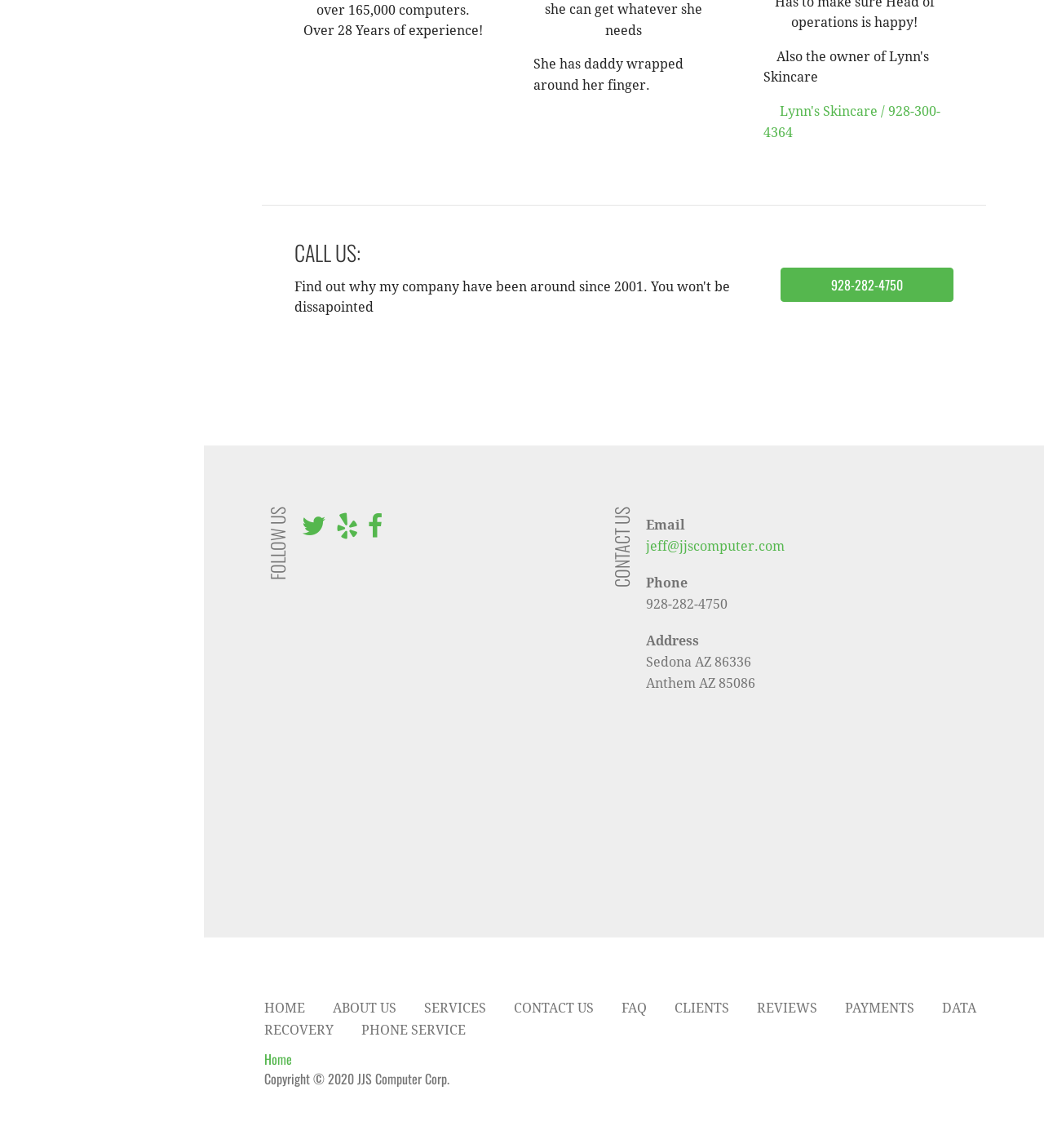Please identify the bounding box coordinates of the element on the webpage that should be clicked to follow this instruction: "Call the phone number 928-282-4750". The bounding box coordinates should be given as four float numbers between 0 and 1, formatted as [left, top, right, bottom].

[0.747, 0.233, 0.913, 0.263]